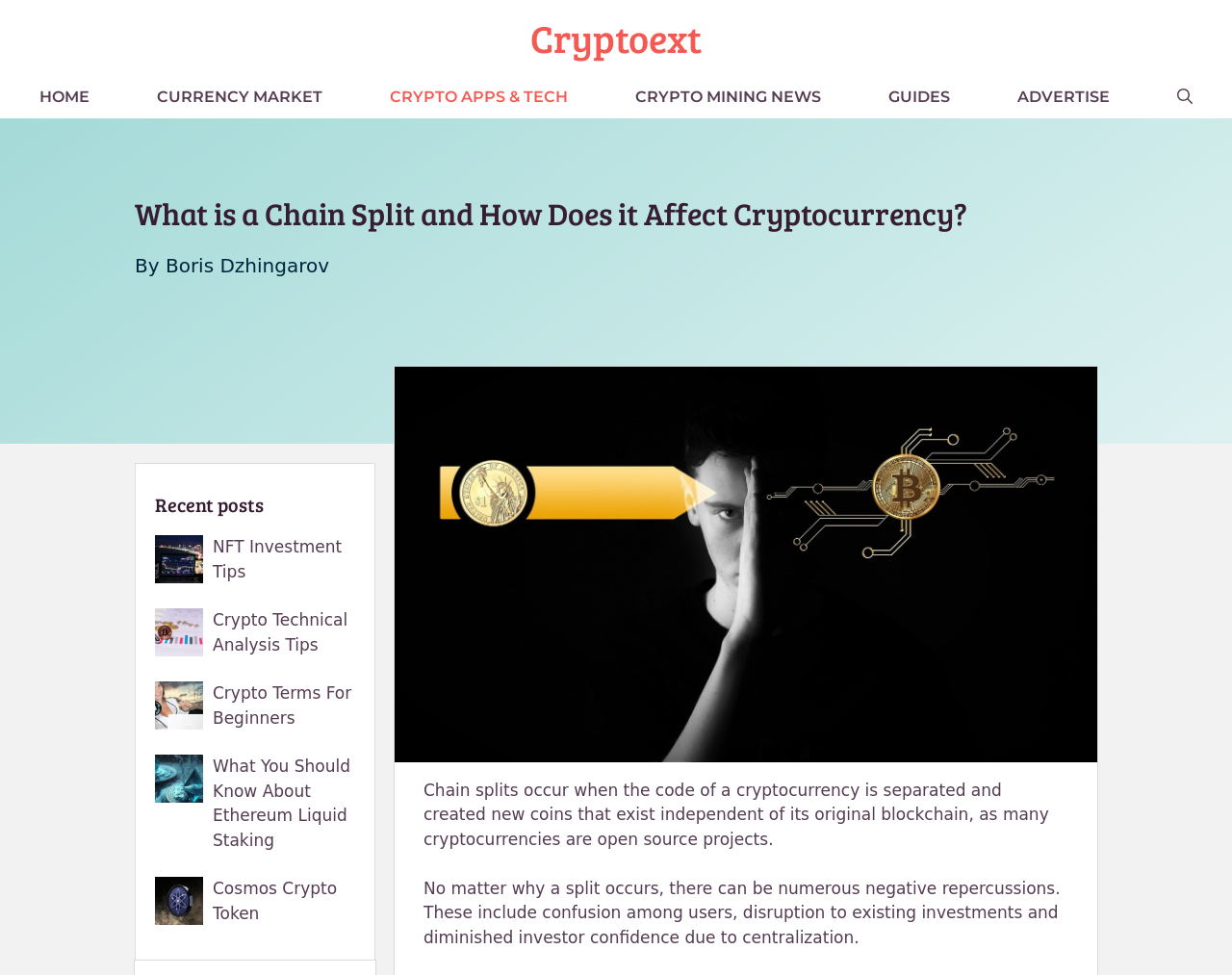Find the bounding box of the web element that fits this description: "Advertise".

[0.798, 0.077, 0.928, 0.121]